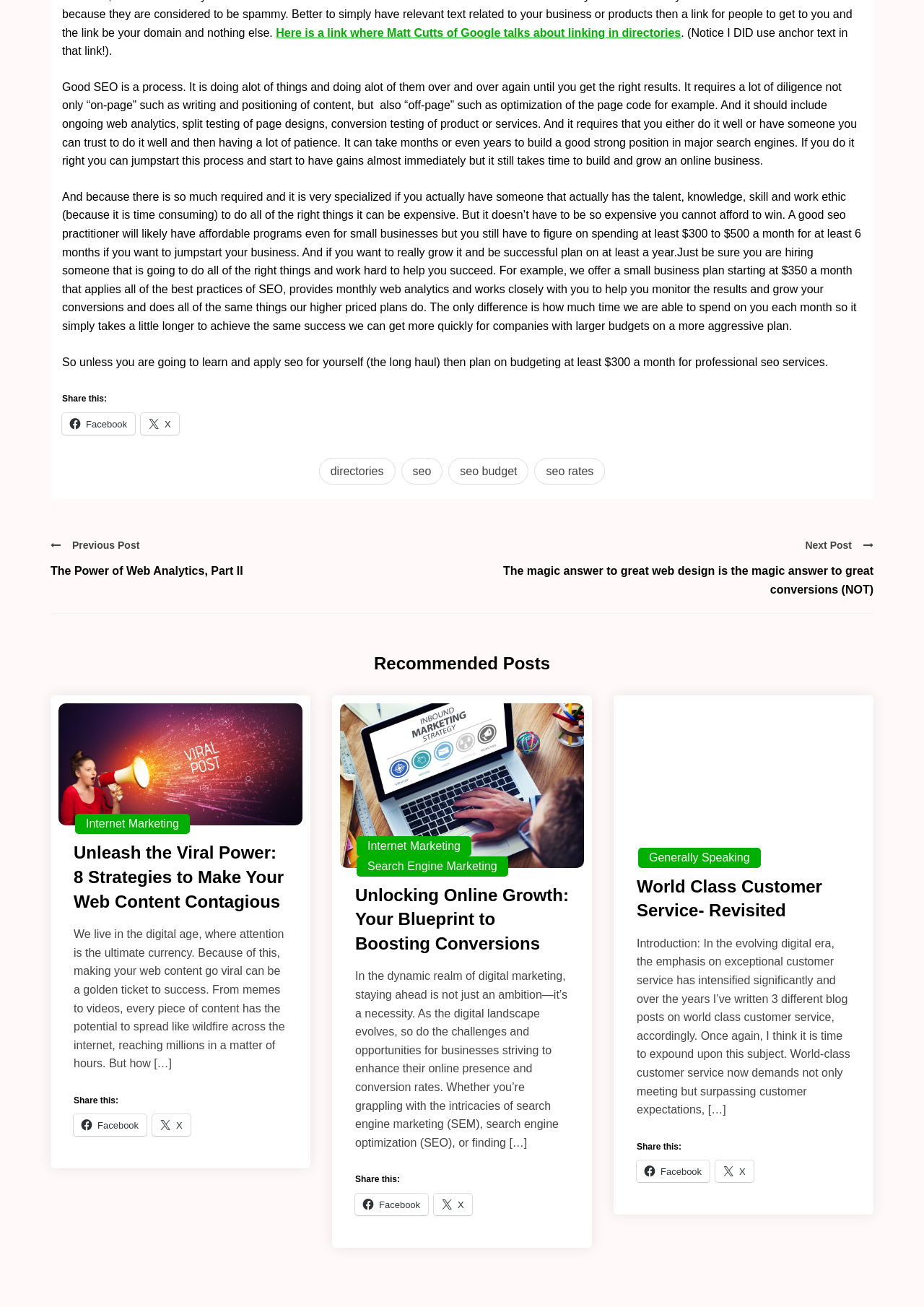How many articles are on the webpage?
Refer to the screenshot and answer in one word or phrase.

3